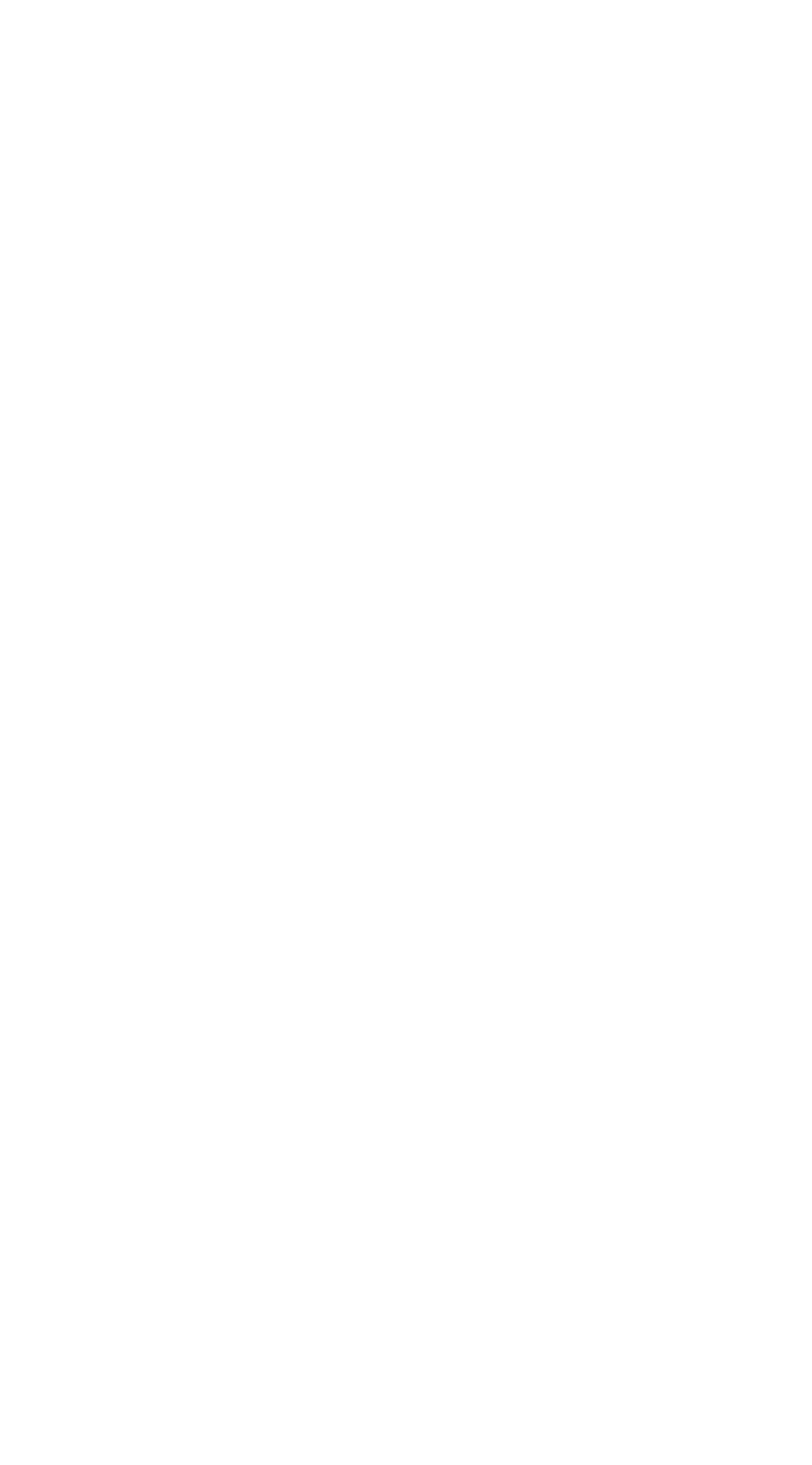Highlight the bounding box coordinates of the element that should be clicked to carry out the following instruction: "Get in touch with the switchboard". The coordinates must be given as four float numbers ranging from 0 to 1, i.e., [left, top, right, bottom].

[0.077, 0.541, 0.662, 0.576]